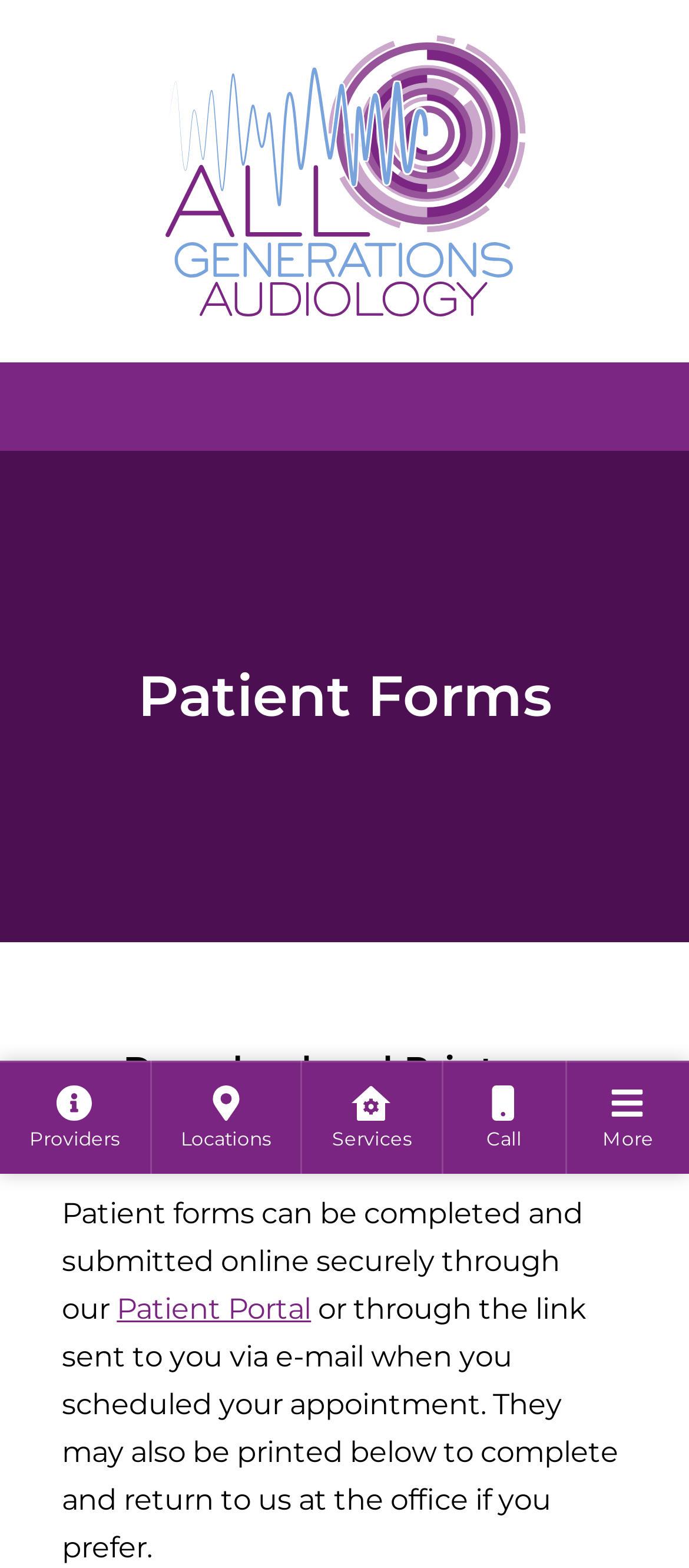What is the alternative to submitting patient forms online?
Refer to the image and offer an in-depth and detailed answer to the question.

If patients do not want to submit their forms online, they can print the forms and return them to the office. This alternative is mentioned in the paragraph below the 'Download and Print our Patient Forms' heading.